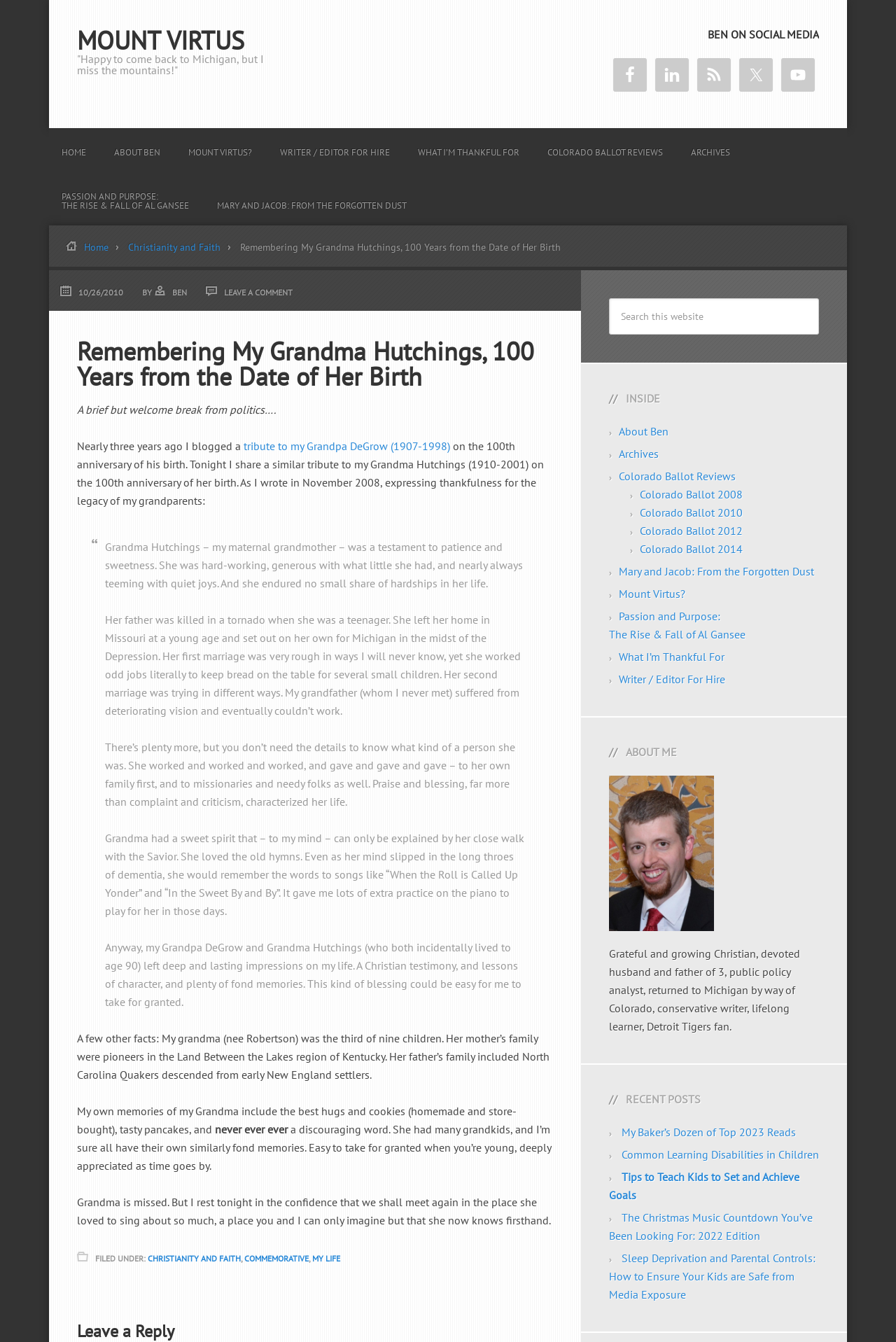For the given element description Christianity and Faith, determine the bounding box coordinates of the UI element. The coordinates should follow the format (top-left x, top-left y, bottom-right x, bottom-right y) and be within the range of 0 to 1.

[0.165, 0.934, 0.269, 0.942]